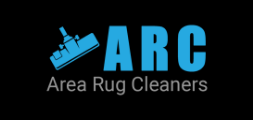Provide a thorough description of the contents of the image.

The image features a sleek logo for "Area Rug Cleaners" (ARC), prominently displayed against a dark background. The logo incorporates a stylized graphic of a cleaning tool, symbolizing professional cleaning services. The letters "ARC" are highlighted in a vibrant blue, conveying a sense of trust and reliability, while the full name "Area Rug Cleaners" is presented in a clean, modern font below. This image represents the brand's commitment to quality and expertise in area rug cleaning, particularly for Turkish Kilim rugs, catering to clients in the New York region.